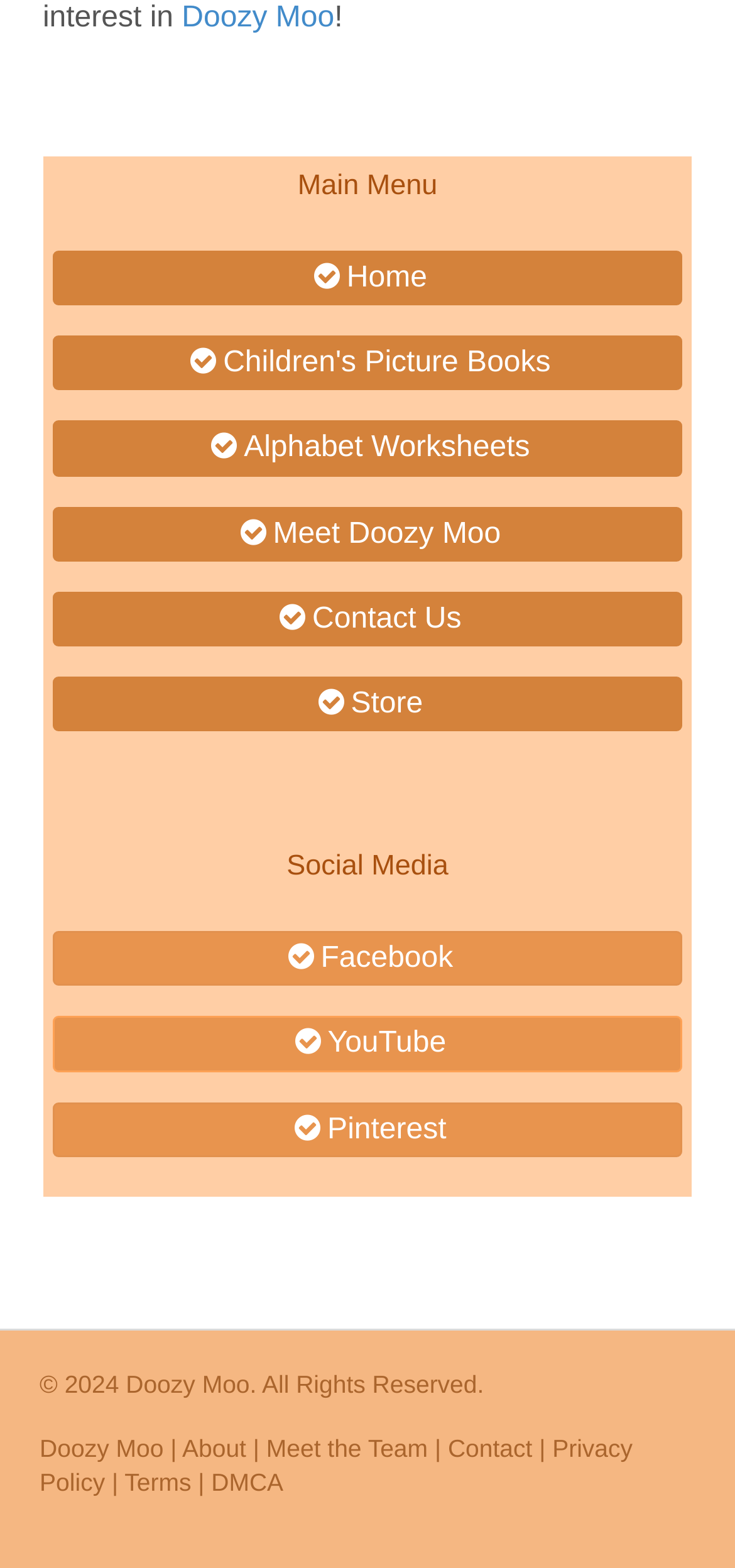What are the footer links?
Please give a detailed and elaborate explanation in response to the question.

The footer links can be found at the bottom of the webpage, where there are links to About, Meet the Team, Contact, Privacy Policy, Terms, and DMCA.